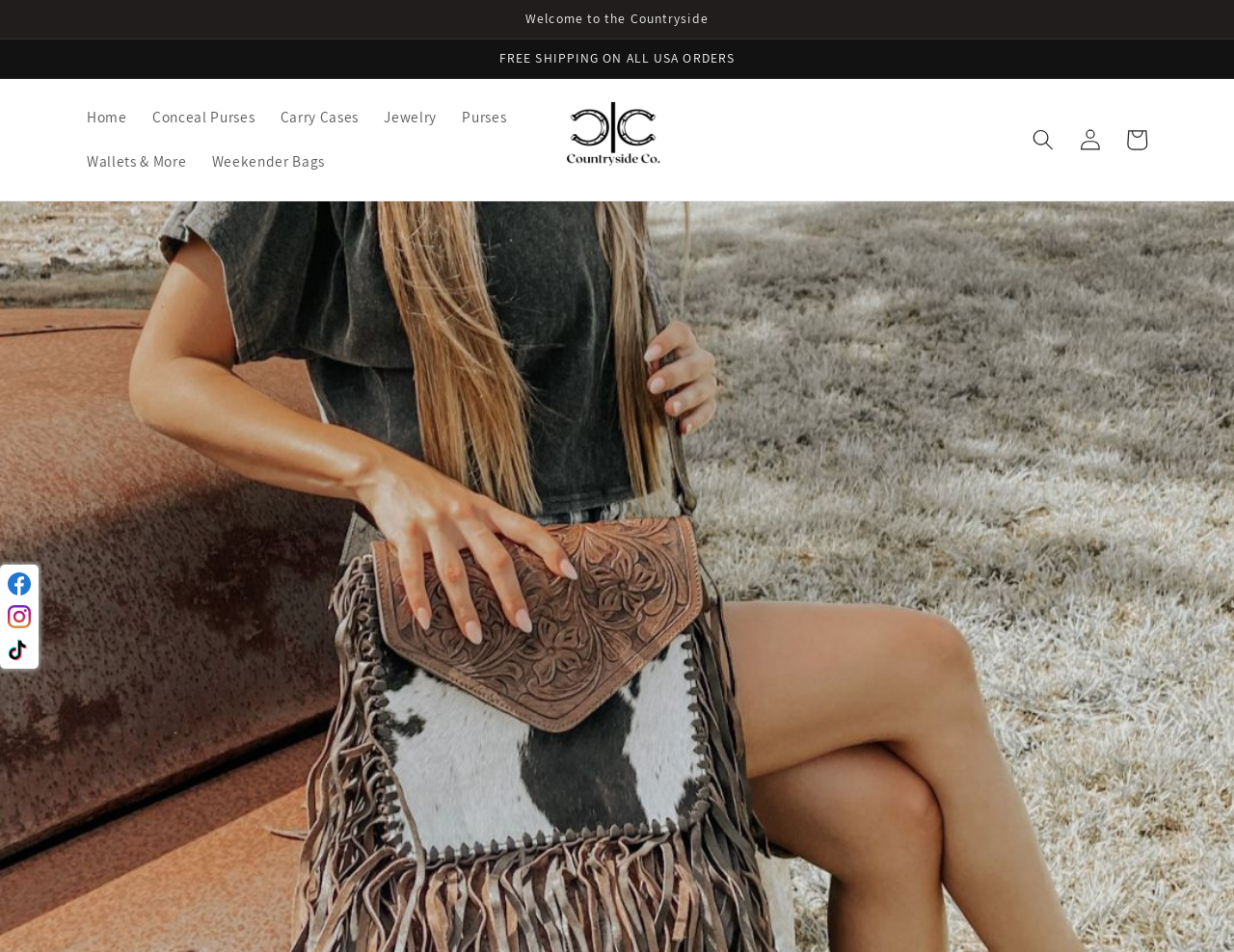Is the search button expanded?
Refer to the image and give a detailed answer to the question.

I checked the search button and found that it has a property 'expanded' set to 'False', indicating that it is not expanded.